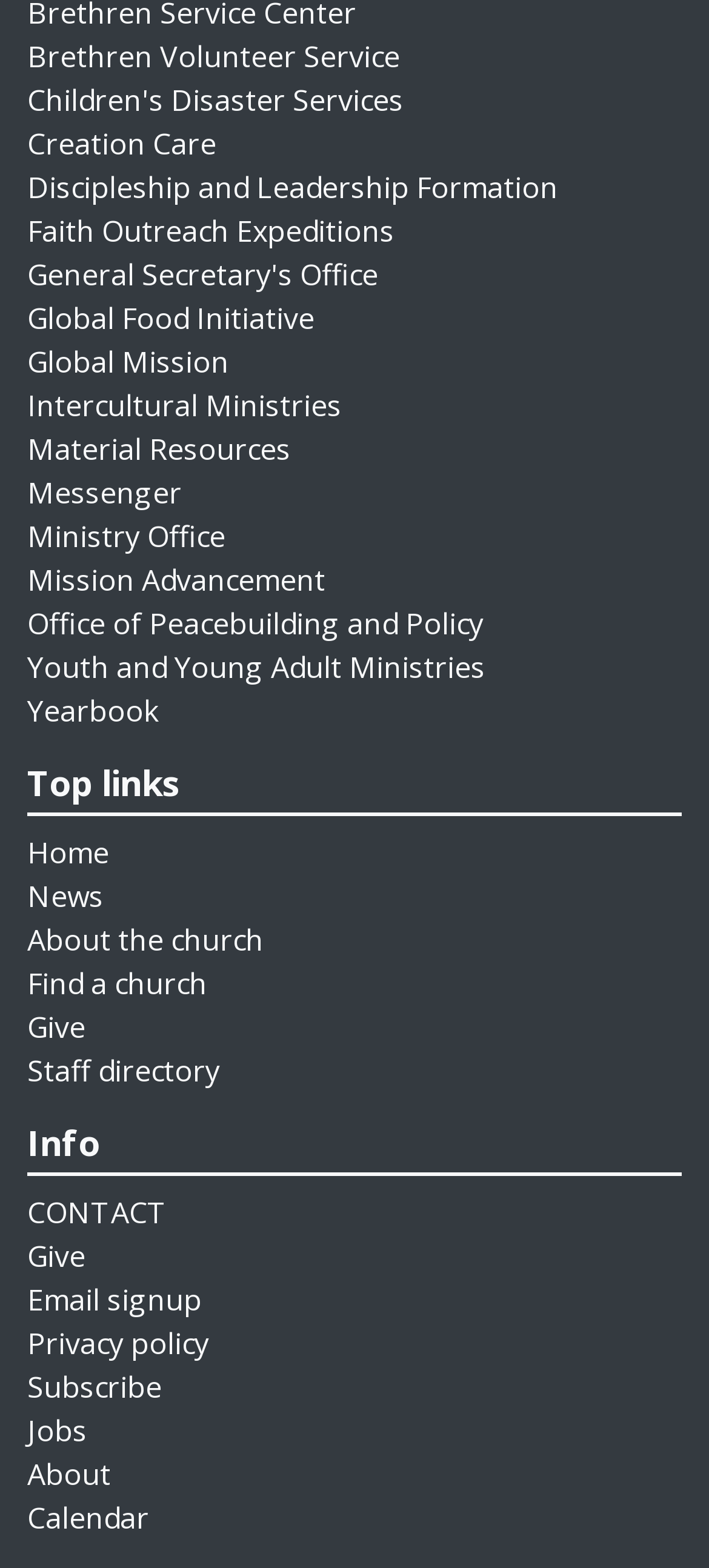Ascertain the bounding box coordinates for the UI element detailed here: "Discipleship and Leadership Formation". The coordinates should be provided as [left, top, right, bottom] with each value being a float between 0 and 1.

[0.038, 0.106, 0.787, 0.132]